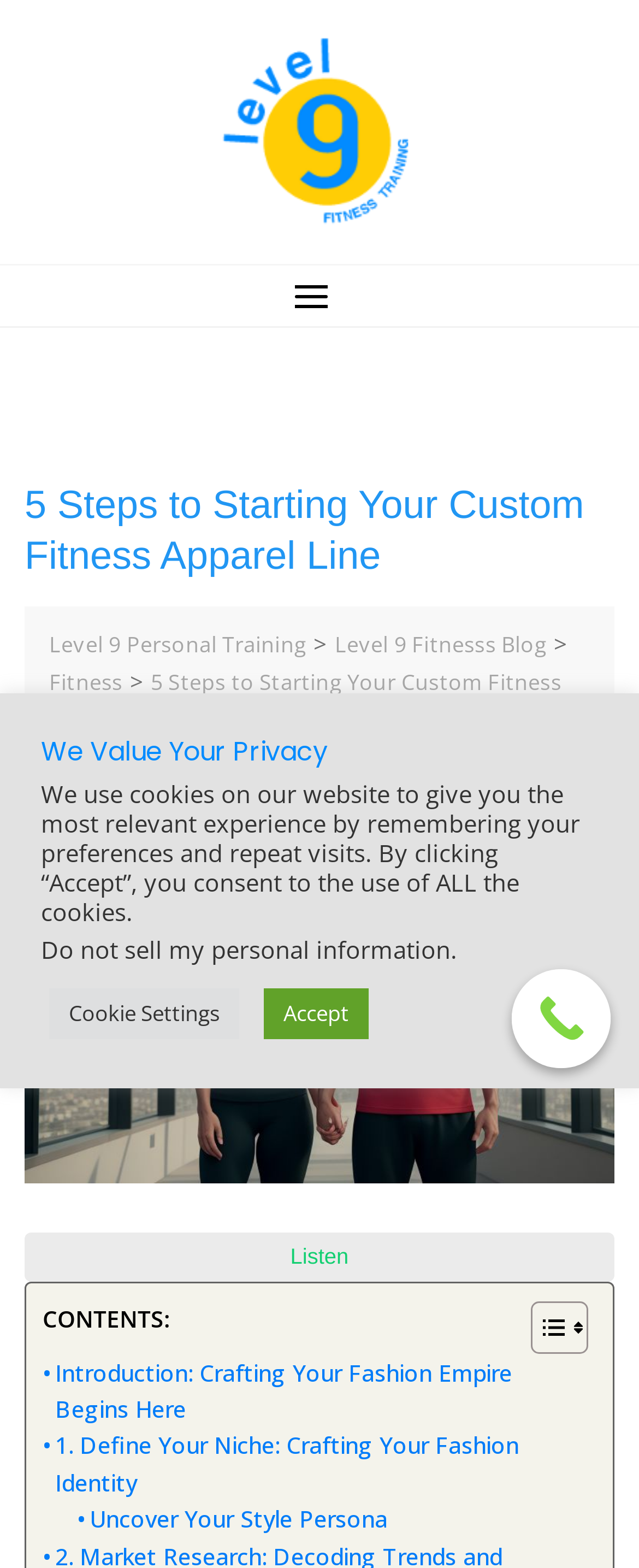What is the first step in starting a custom fitness apparel line?
Look at the image and respond with a single word or a short phrase.

Define Your Niche